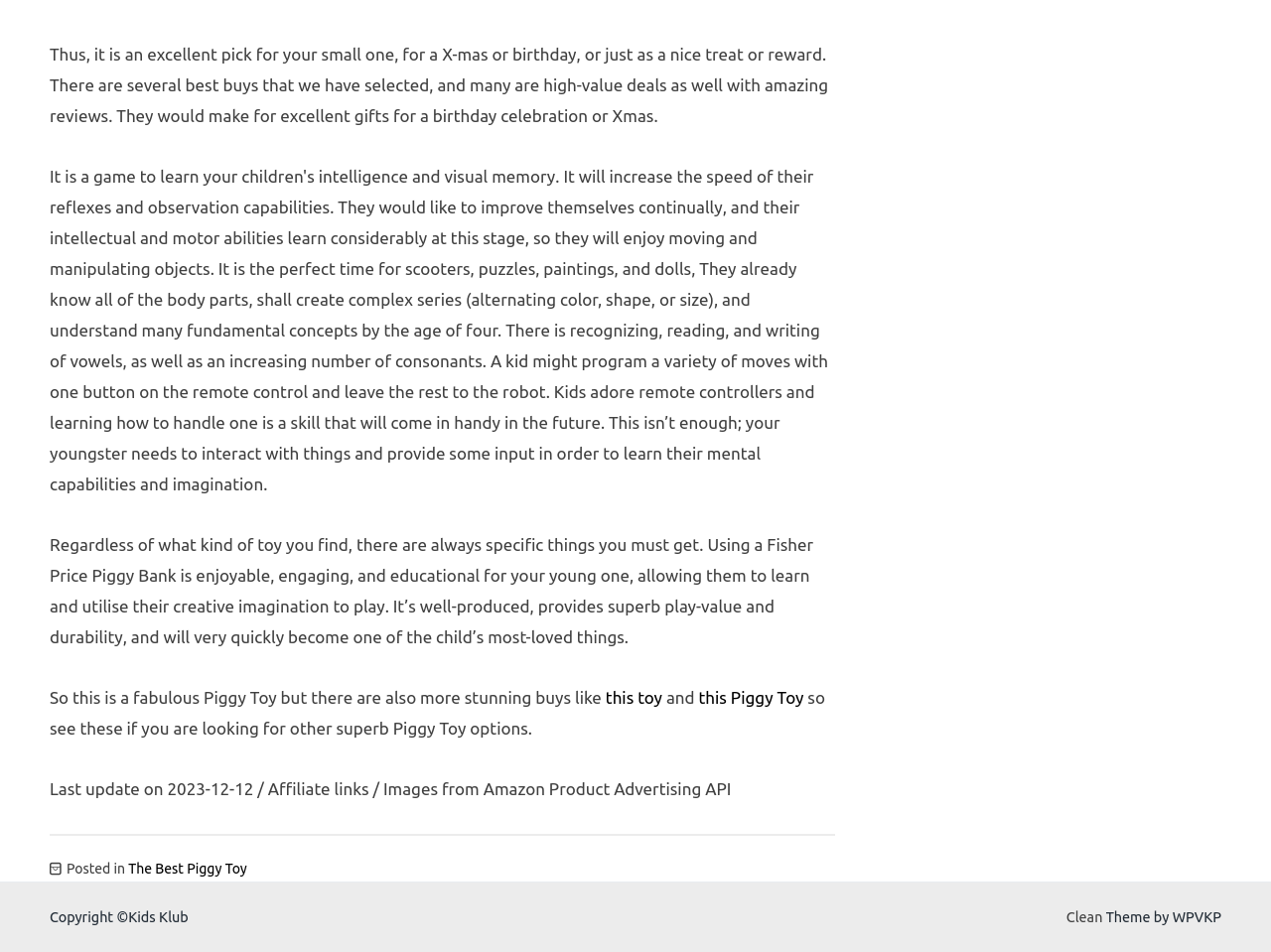Based on what you see in the screenshot, provide a thorough answer to this question: What is the purpose of a Fisher Price Piggy Bank?

According to the text, a Fisher Price Piggy Bank is 'enjoyable, engaging, and educational for your young one, allowing them to learn and utilise their creative imagination to play.' This suggests that the purpose of the piggy bank is not only to store money but also to provide an educational and playful experience for children.